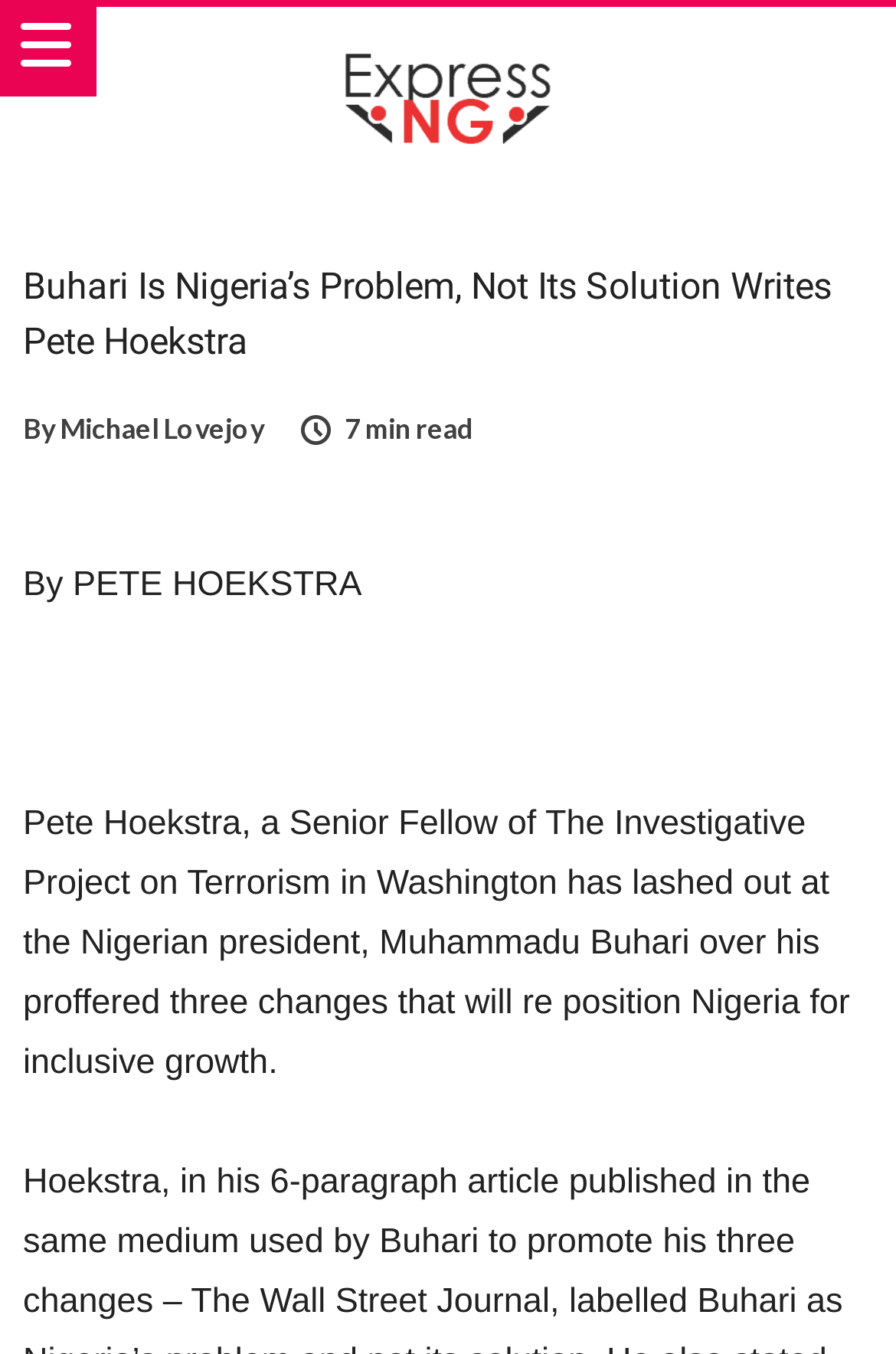Provide the bounding box coordinates of the HTML element this sentence describes: "Michael Lovejoy". The bounding box coordinates consist of four float numbers between 0 and 1, i.e., [left, top, right, bottom].

[0.067, 0.304, 0.295, 0.331]